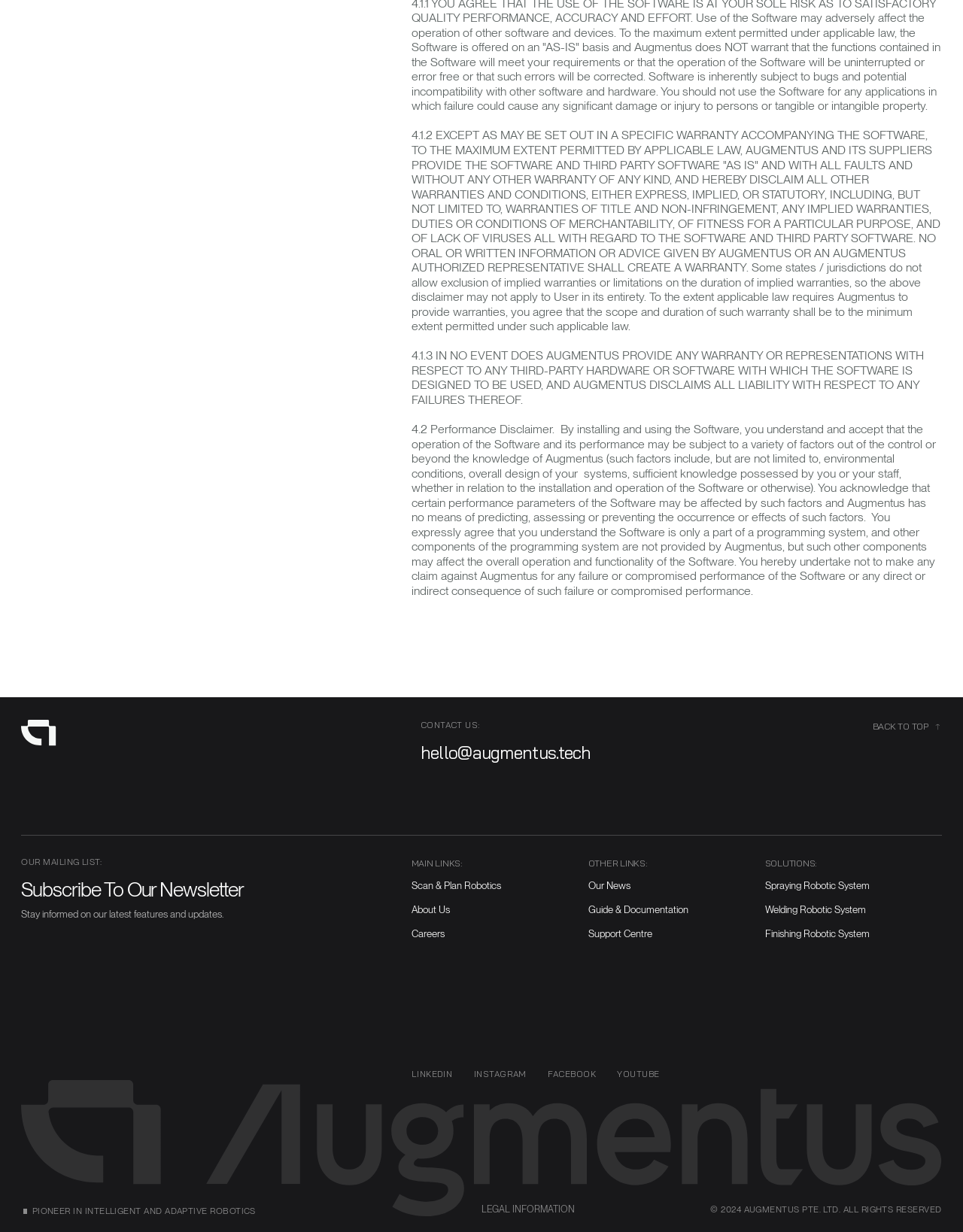Please answer the following question using a single word or phrase: 
What is the purpose of the 'Scan & Plan Robotics' link?

Robotics information